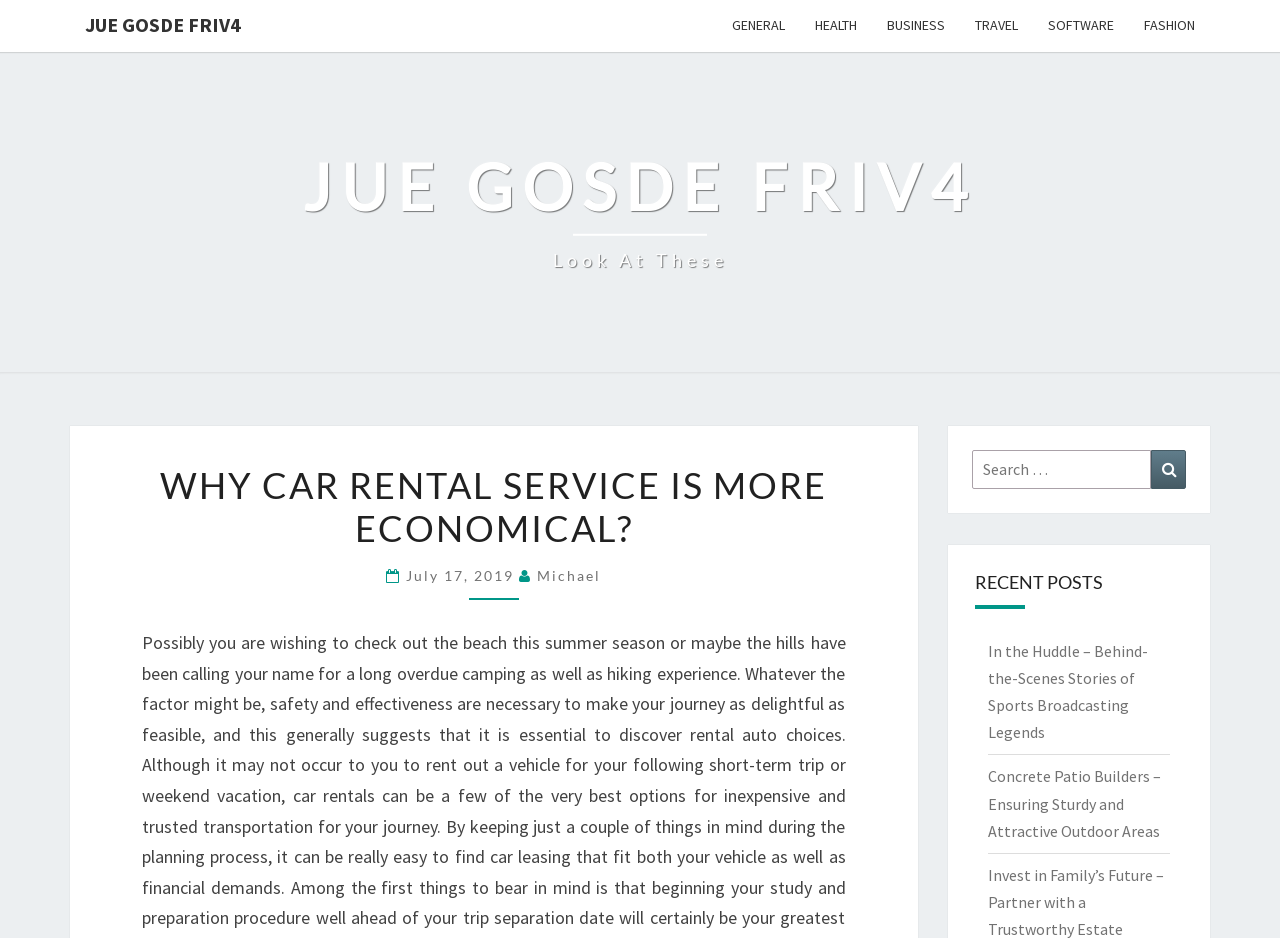Determine the bounding box coordinates of the section to be clicked to follow the instruction: "Click on the JUE GOSDE FRIV4 link". The coordinates should be given as four float numbers between 0 and 1, formatted as [left, top, right, bottom].

[0.055, 0.0, 0.2, 0.053]